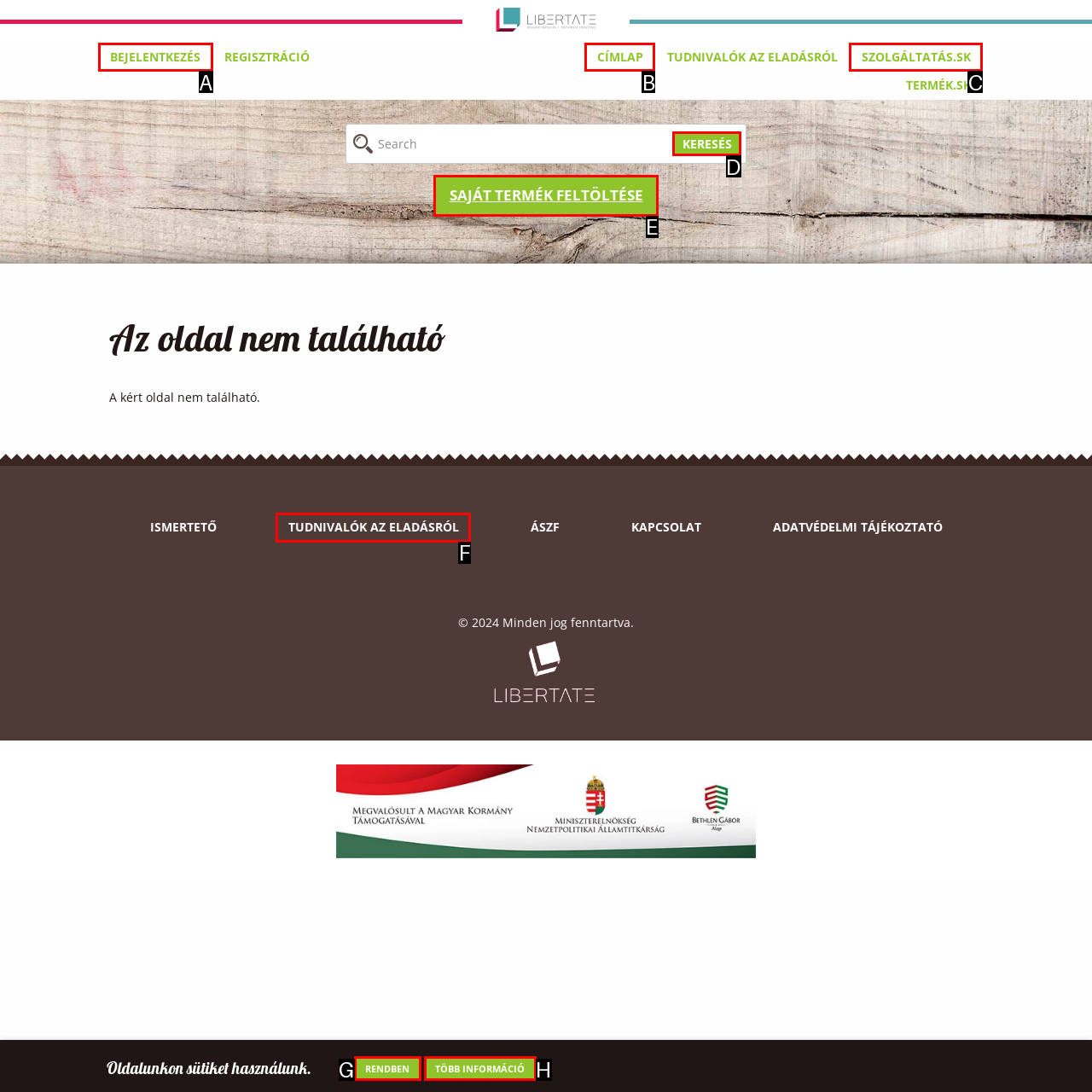Choose the UI element that best aligns with the description: Tudnivalók az eladásról
Respond with the letter of the chosen option directly.

F